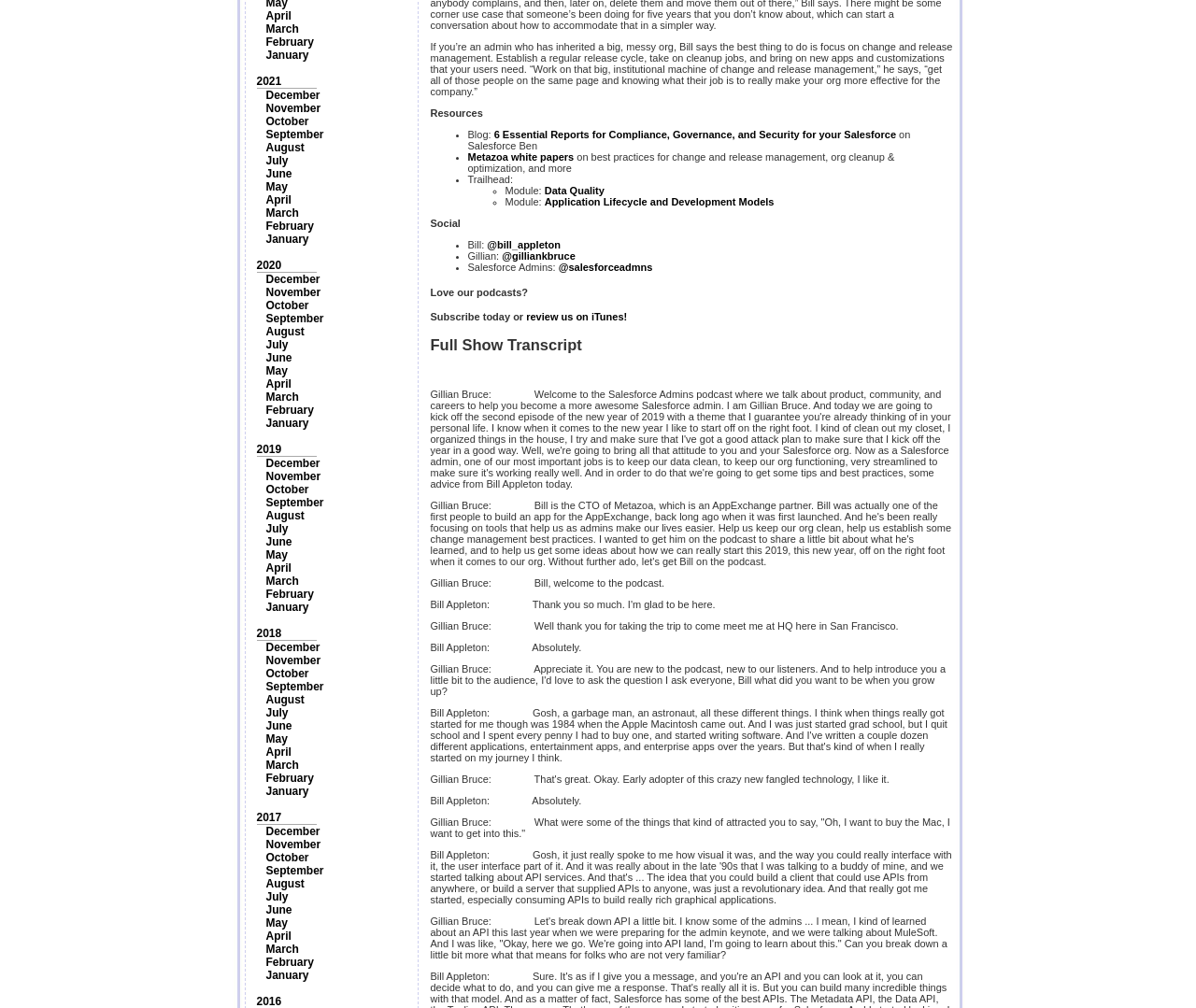Locate the bounding box coordinates of the UI element described by: "Data Quality". Provide the coordinates as four float numbers between 0 and 1, formatted as [left, top, right, bottom].

[0.455, 0.184, 0.505, 0.195]